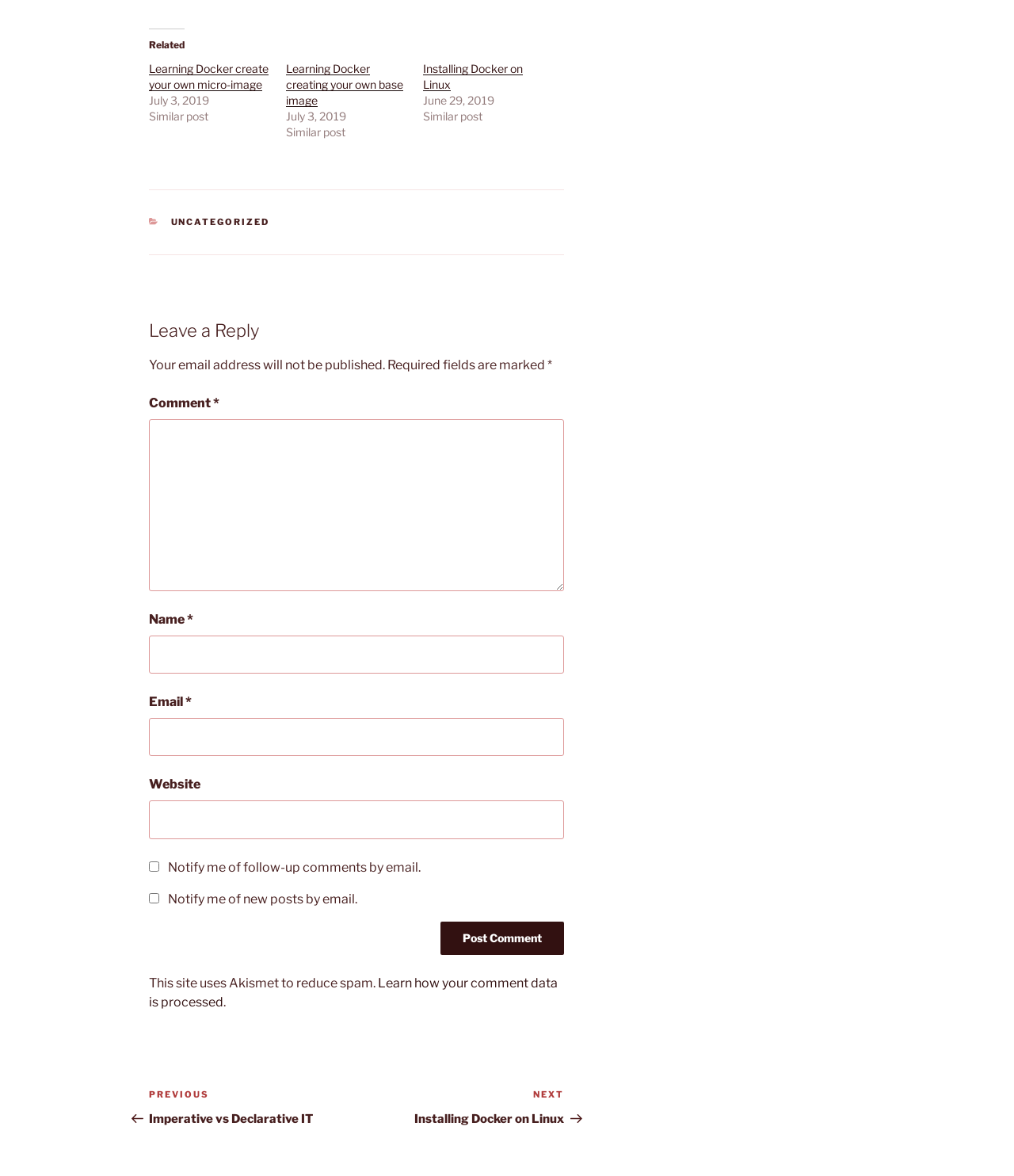Locate the bounding box for the described UI element: "parent_node: Email * aria-describedby="email-notes" name="email"". Ensure the coordinates are four float numbers between 0 and 1, formatted as [left, top, right, bottom].

[0.147, 0.611, 0.556, 0.643]